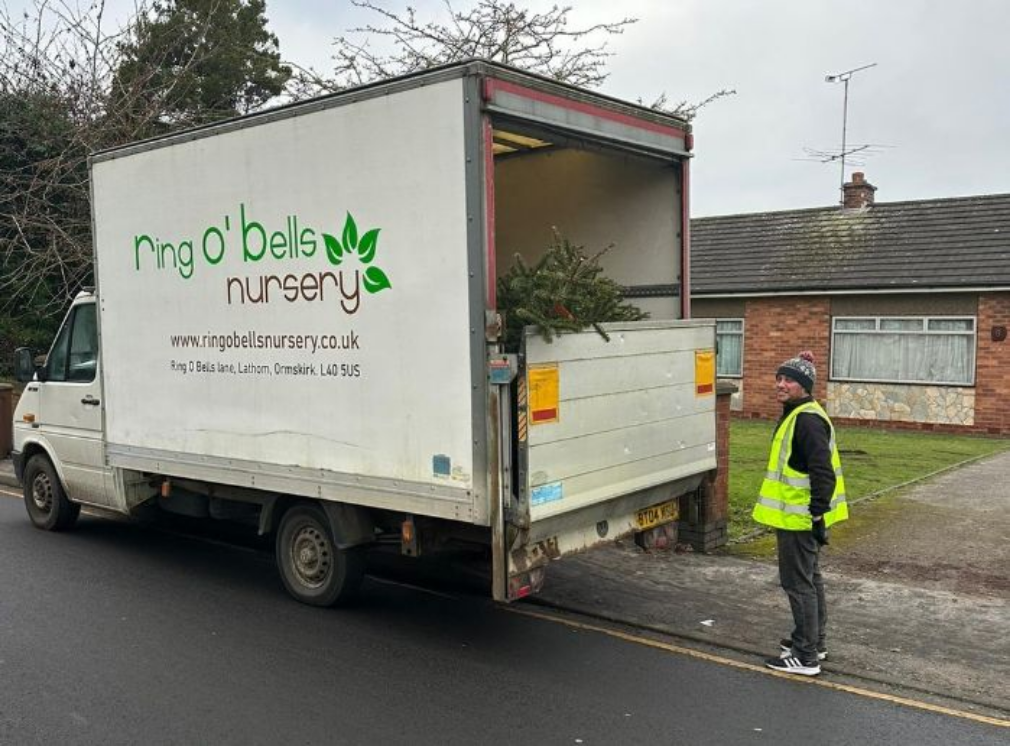Where is the truck parked?
Based on the image, provide your answer in one word or phrase.

Residential area